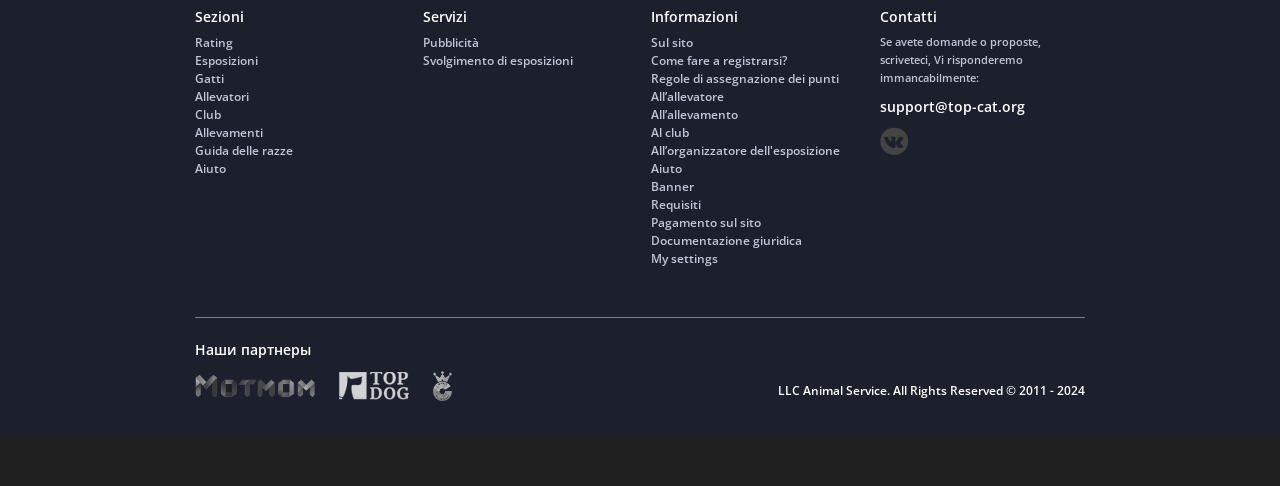Determine the bounding box coordinates for the clickable element to execute this instruction: "View Guida delle razze". Provide the coordinates as four float numbers between 0 and 1, i.e., [left, top, right, bottom].

[0.152, 0.292, 0.229, 0.327]